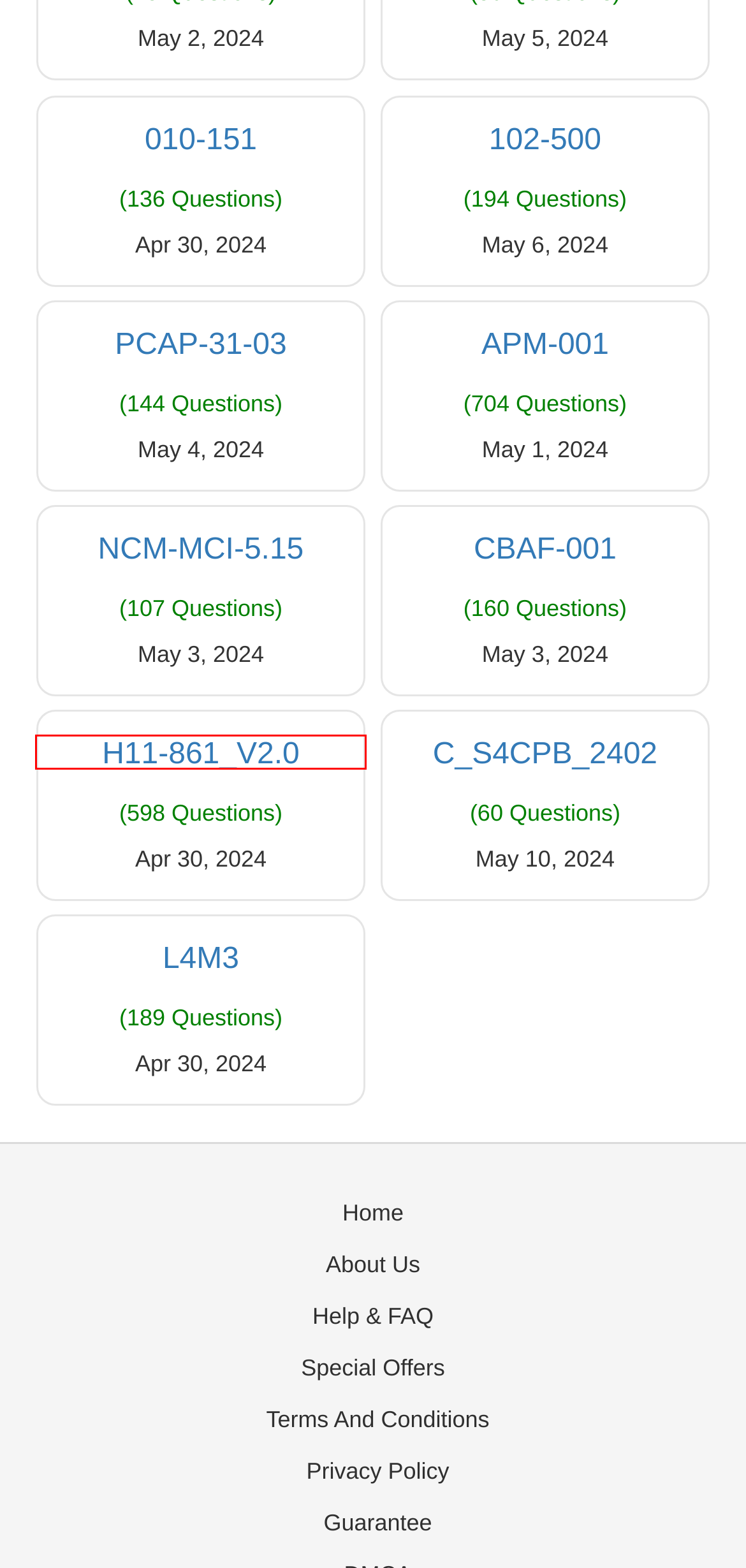You are given a screenshot of a webpage within which there is a red rectangle bounding box. Please choose the best webpage description that matches the new webpage after clicking the selected element in the bounding box. Here are the options:
A. Guarantee | DumpsSchool
B. Instant Access SAP C_S4CPB_2402 Exam Dumps
C. Special Offers | DumpsSchool
D. Verified GAQM CBAF-001 CBAF Exam Dumps
E. Terms and Conditions | DumpsSchool
F. Verified Cisco 010-151 DCTECH Exam Dumps
G. Instant Access Python Institute PCAP-31-03 Exam Dumps
H. Instant Access Huawei H11-861_V2.0 Exam Dumps

H